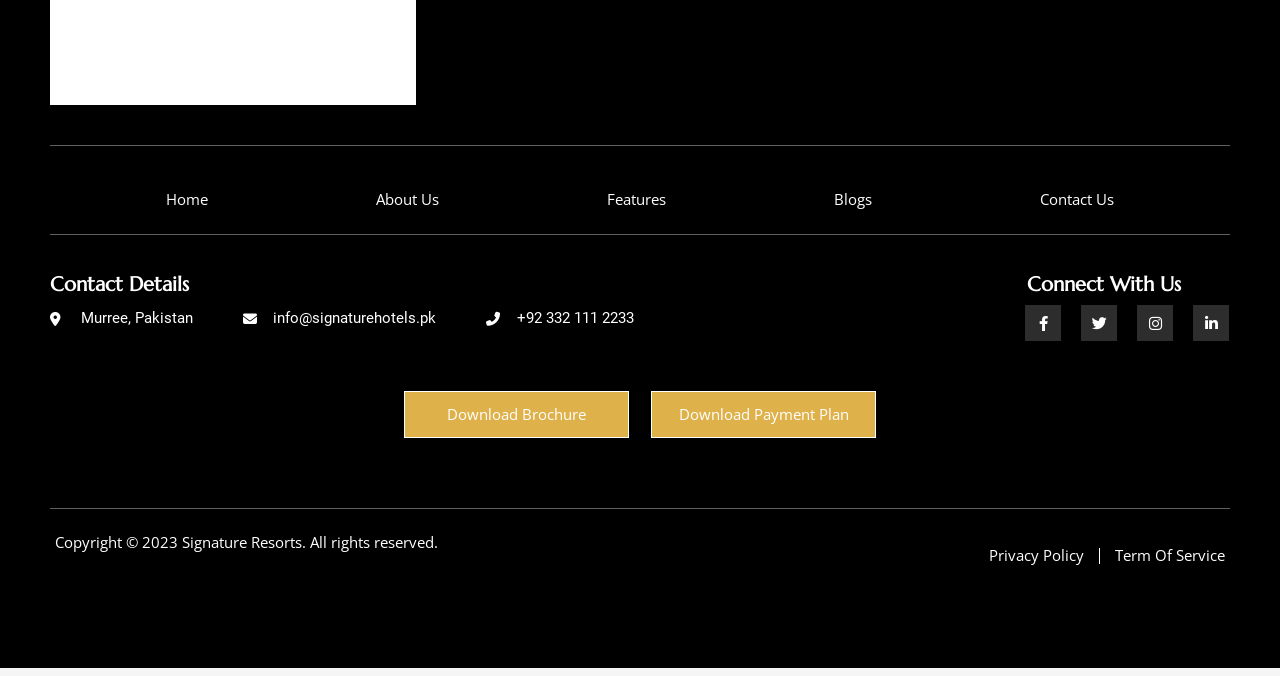Please predict the bounding box coordinates of the element's region where a click is necessary to complete the following instruction: "view privacy policy". The coordinates should be represented by four float numbers between 0 and 1, i.e., [left, top, right, bottom].

[0.773, 0.807, 0.847, 0.836]